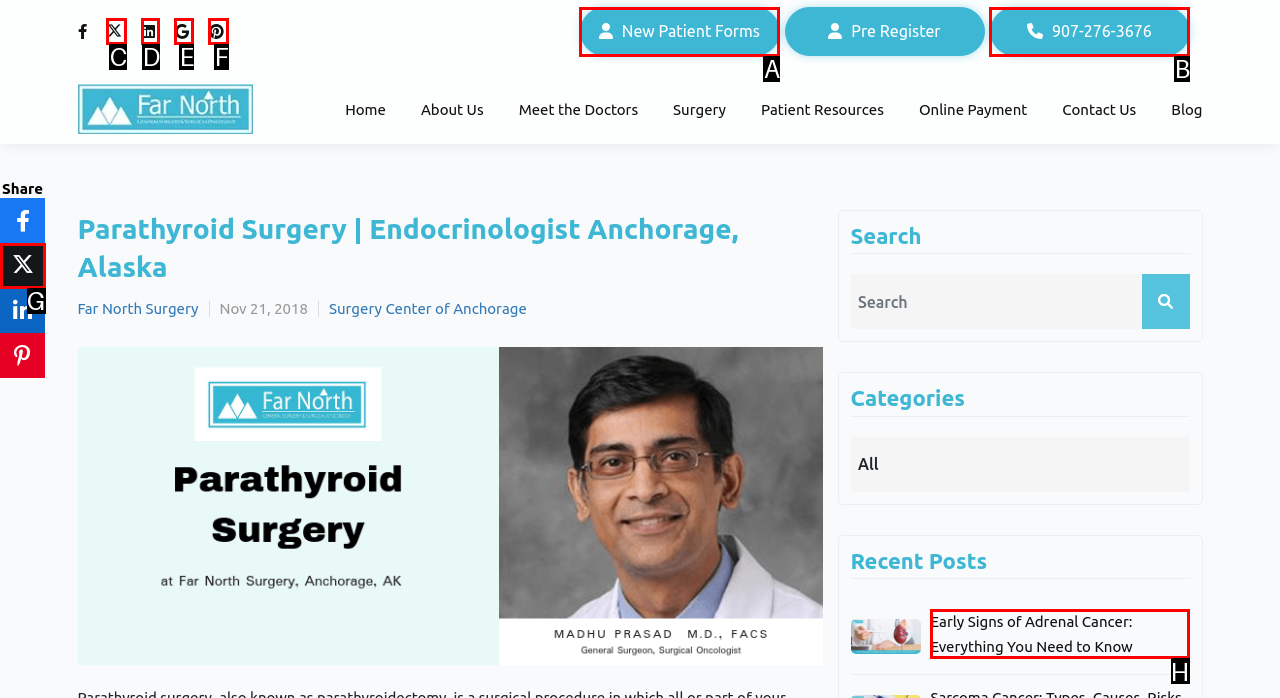Select the option I need to click to accomplish this task: Read the 'Early Signs of Adrenal Cancer' article
Provide the letter of the selected choice from the given options.

H